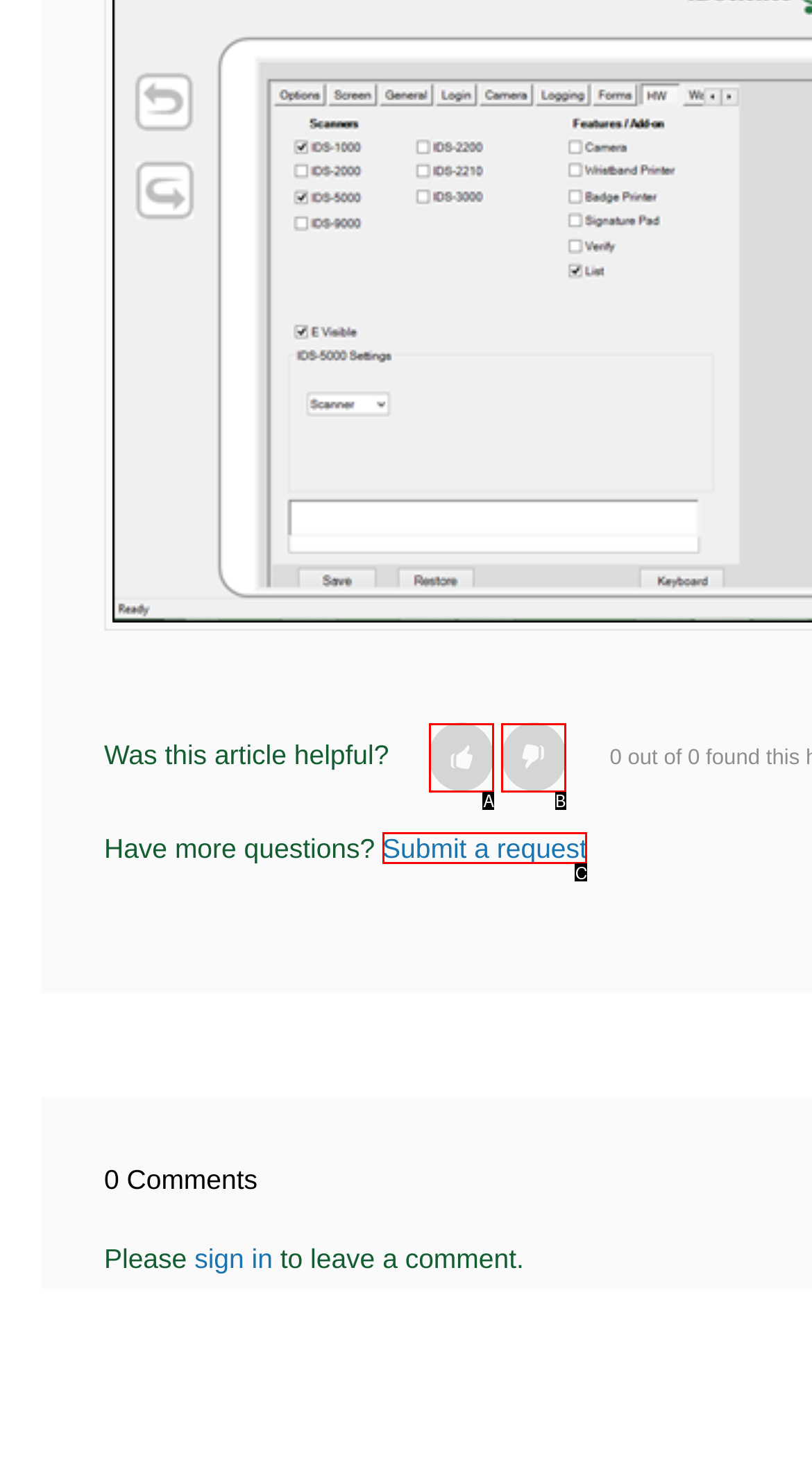Given the description: Submit a request, determine the corresponding lettered UI element.
Answer with the letter of the selected option.

C